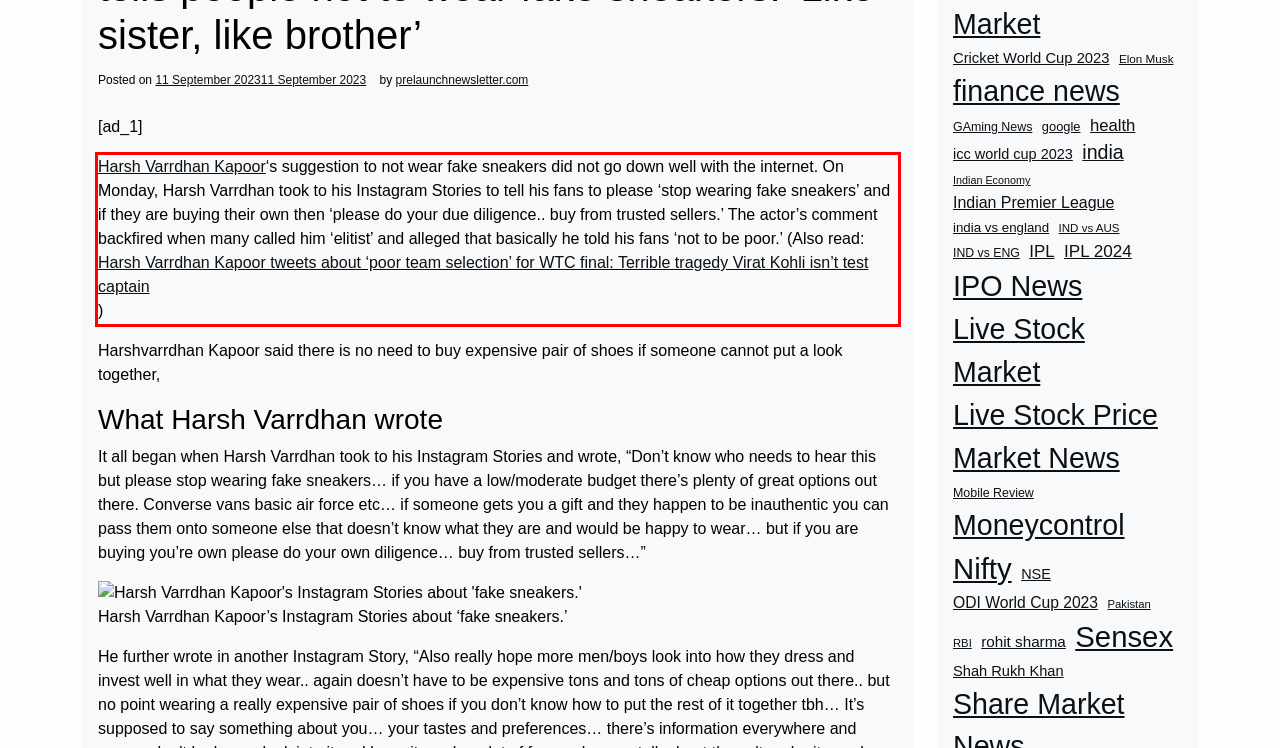You have a screenshot of a webpage with a red bounding box. Identify and extract the text content located inside the red bounding box.

Harsh Varrdhan Kapoor‘s suggestion to not wear fake sneakers did not go down well with the internet. On Monday, Harsh Varrdhan took to his Instagram Stories to tell his fans to please ‘stop wearing fake sneakers’ and if they are buying their own then ‘please do your due diligence.. buy from trusted sellers.’ The actor’s comment backfired when many called him ‘elitist’ and alleged that basically he told his fans ‘not to be poor.’ (Also read: Harsh Varrdhan Kapoor tweets about ‘poor team selection’ for WTC final: Terrible tragedy Virat Kohli isn’t test captain)